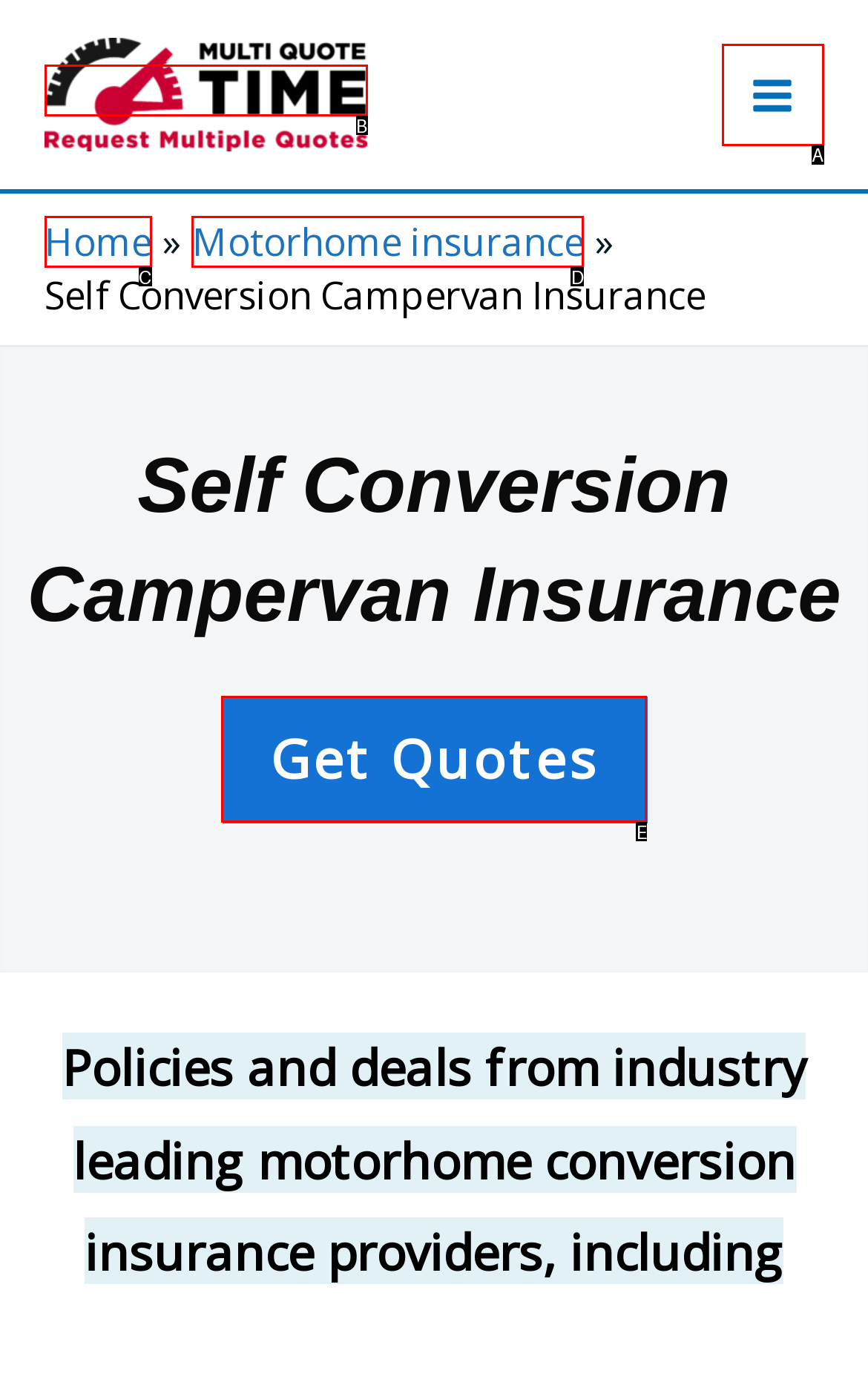Identify the option that corresponds to the description: Main Menu. Provide only the letter of the option directly.

A